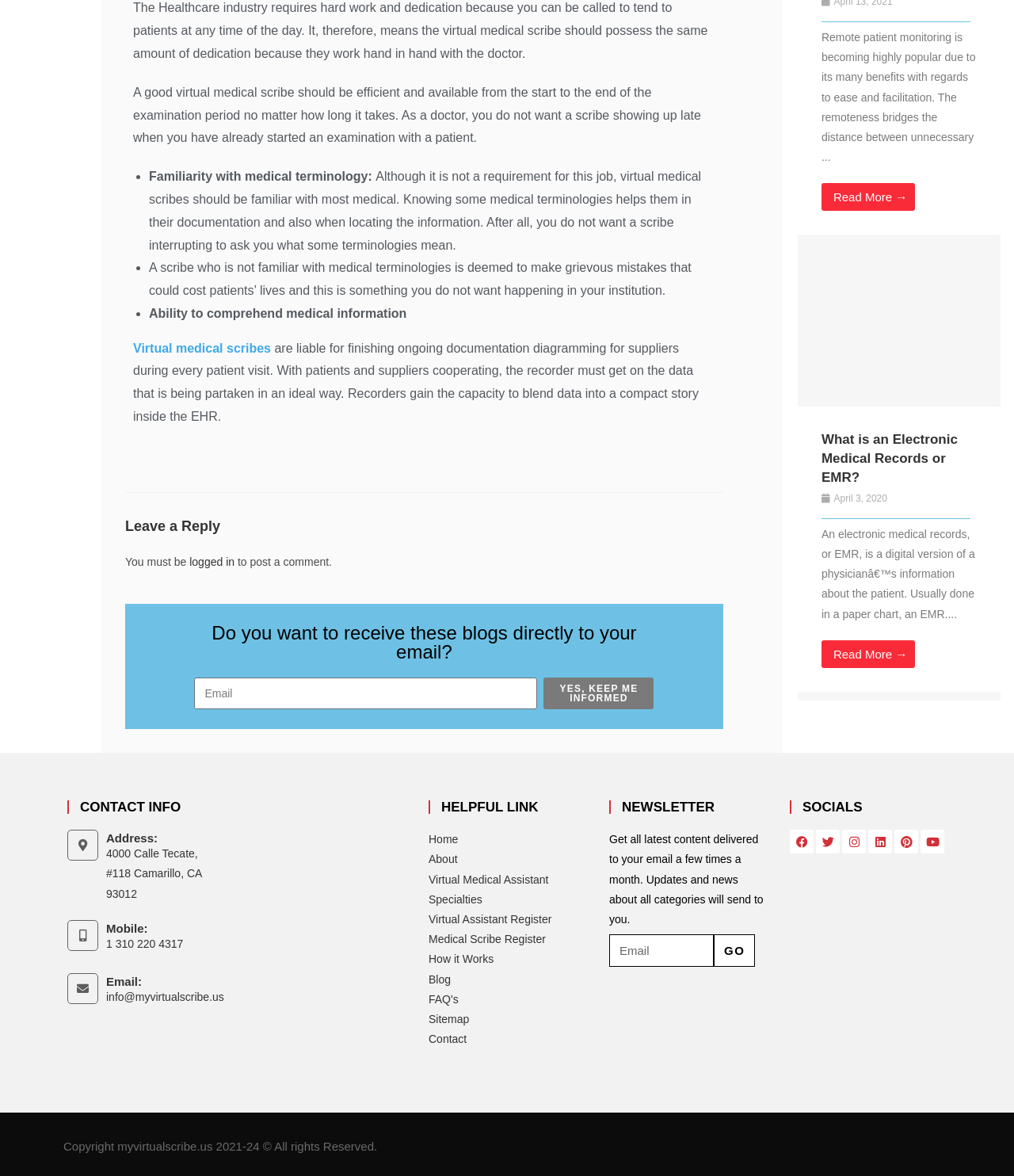Utilize the details in the image to thoroughly answer the following question: What is an Electronic Medical Records or EMR?

According to the webpage, an Electronic Medical Records or EMR is a digital version of a physician's information about the patient, which is usually done in a paper chart.